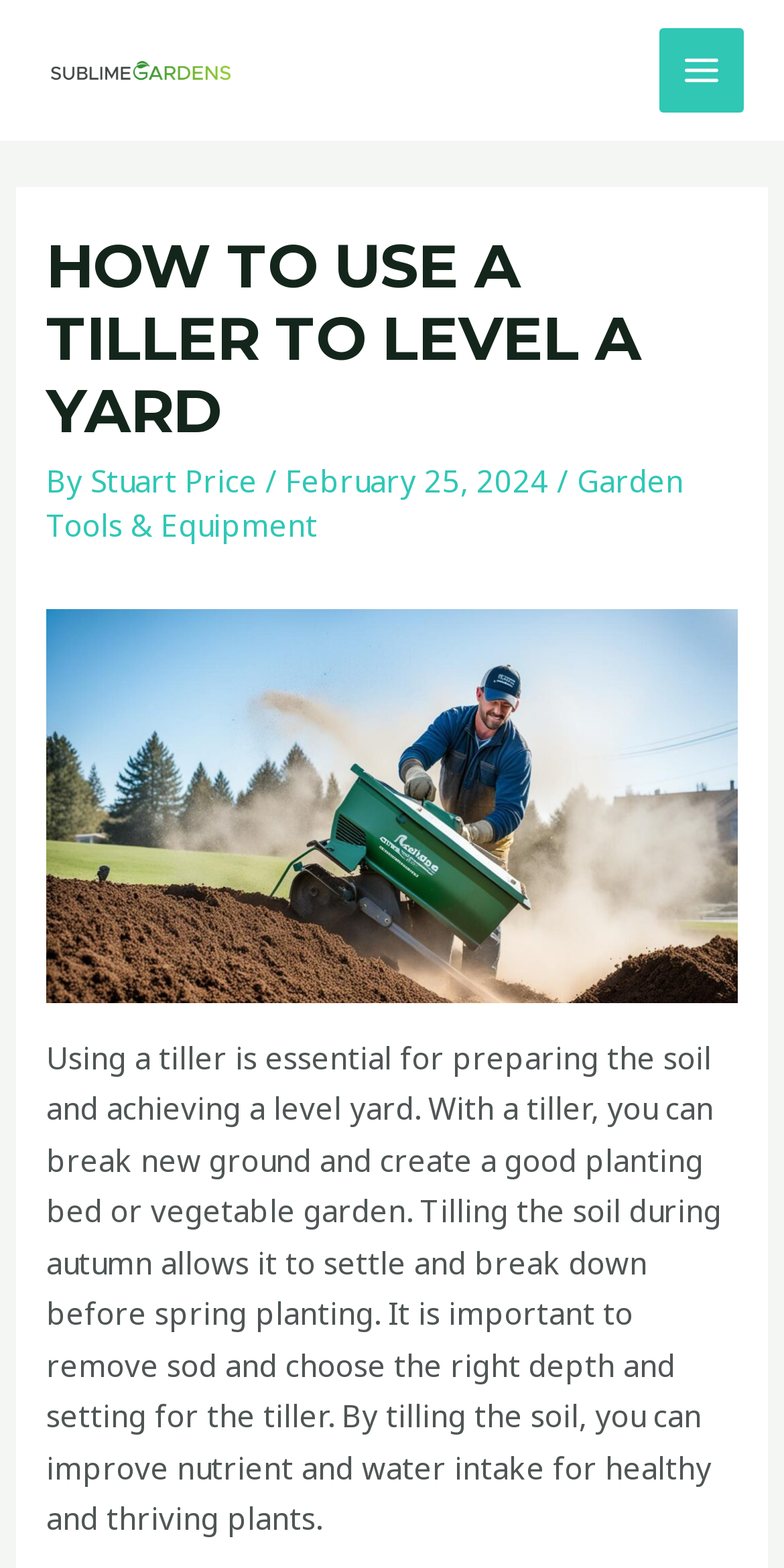Provide a comprehensive caption for the webpage.

The webpage is about using a tiller to level a yard effectively. At the top left, there is a link to "Sublime Gardens" accompanied by an image with the same name. On the top right, there is a button labeled "MAIN MENU" with an image beside it. 

Below the top section, there is a header area that spans almost the entire width of the page. Within this header, the main title "HOW TO USE A TILLER TO LEVEL A YARD" is prominently displayed. The author's name, "Stuart Price", and the date "February 25, 2024" are listed below the title, along with a category link "Garden Tools & Equipment". 

An image related to the topic "How To Use A Tiller To Level A Yard" is placed below the header section, taking up a significant portion of the page. 

The main content of the webpage is a block of text that explains the importance of using a tiller to prepare the soil and achieve a level yard. It provides tips on how to use a tiller effectively, including removing sod, choosing the right depth and setting, and tilling the soil during autumn to improve nutrient and water intake for healthy plants.